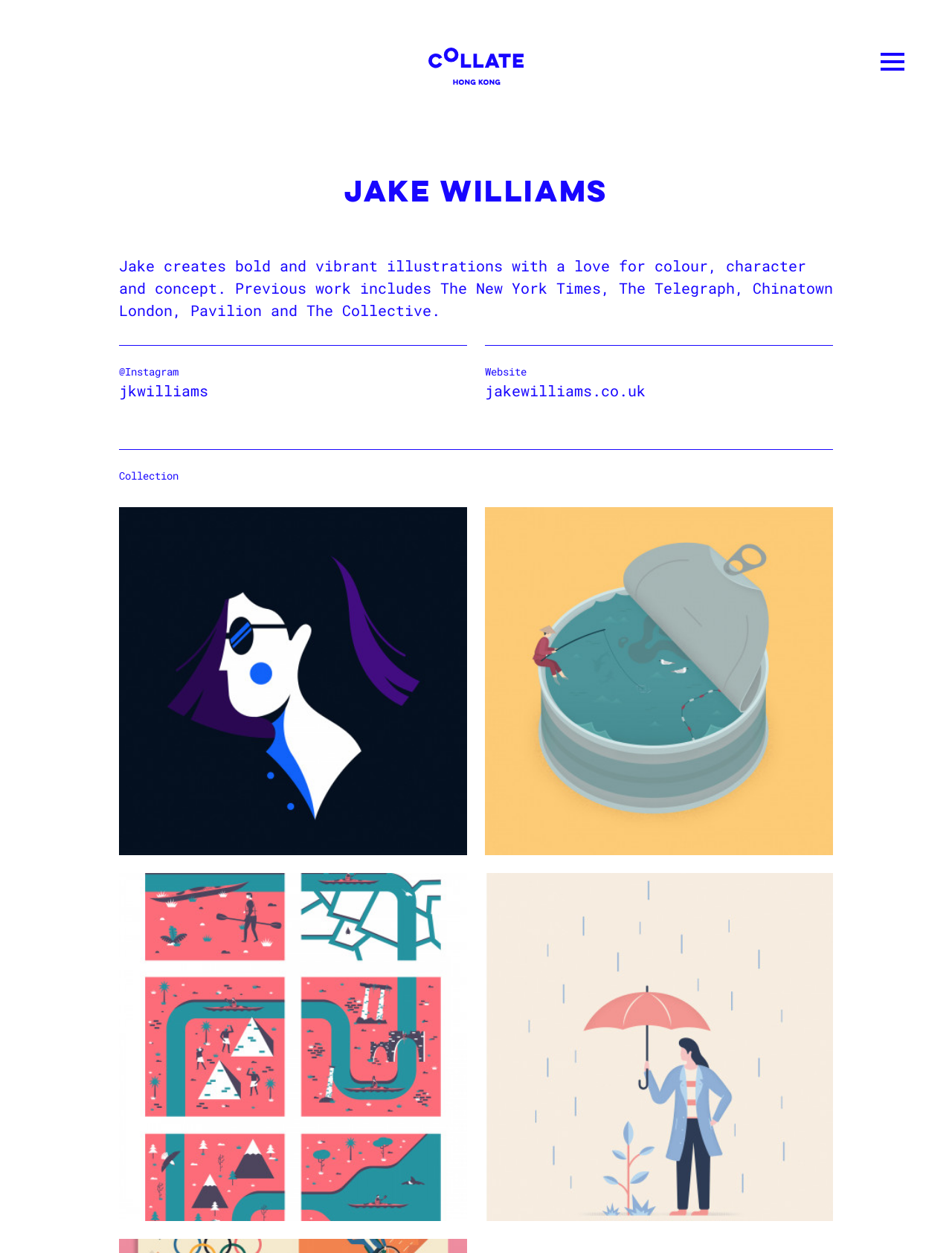What is the theme of the digital exhibition?
Using the image as a reference, deliver a detailed and thorough answer to the question.

Although not explicitly stated on the webpage, the meta description provides context that the digital exhibition celebrates the best in contemporary illustration and typography from the UK and Hong Kong, indicating that this is the theme of the exhibition.